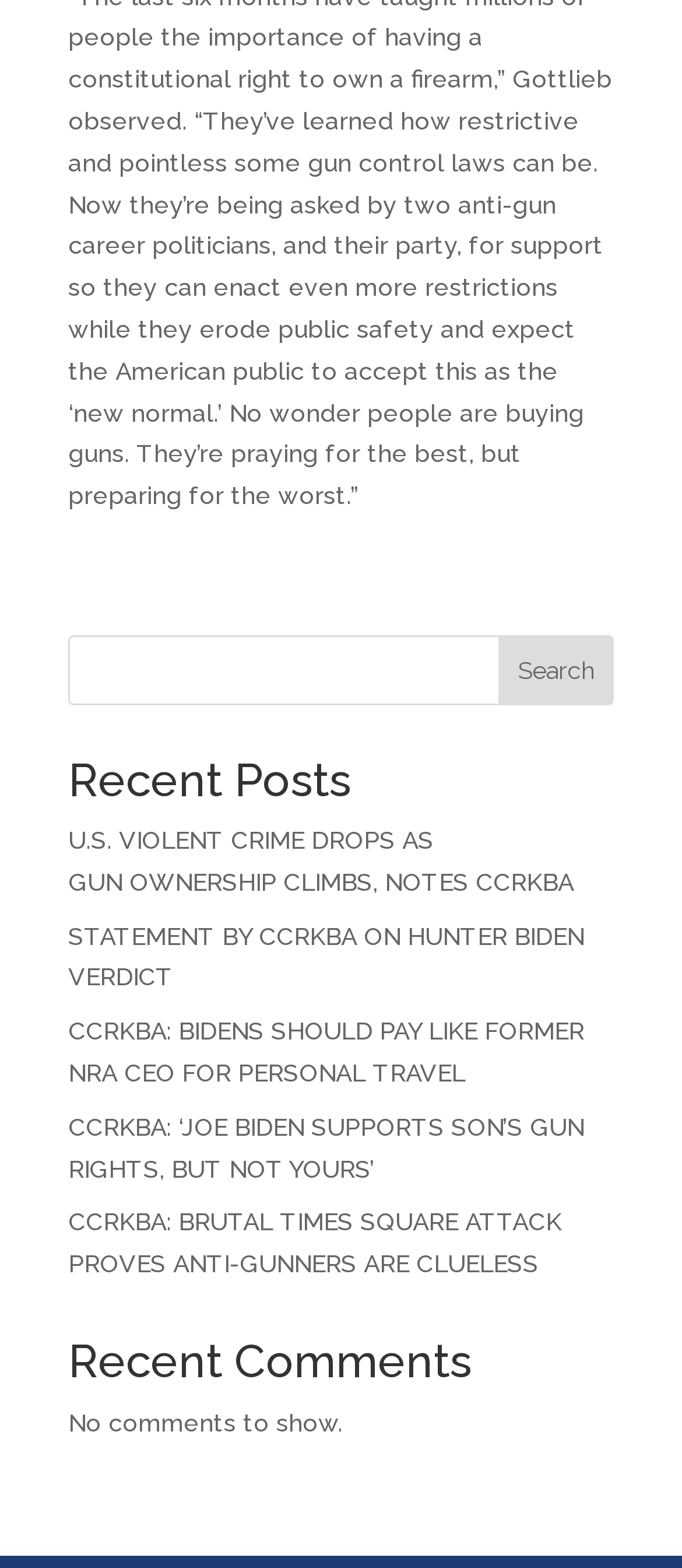Ascertain the bounding box coordinates for the UI element detailed here: "Search". The coordinates should be provided as [left, top, right, bottom] with each value being a float between 0 and 1.

[0.732, 0.405, 0.9, 0.45]